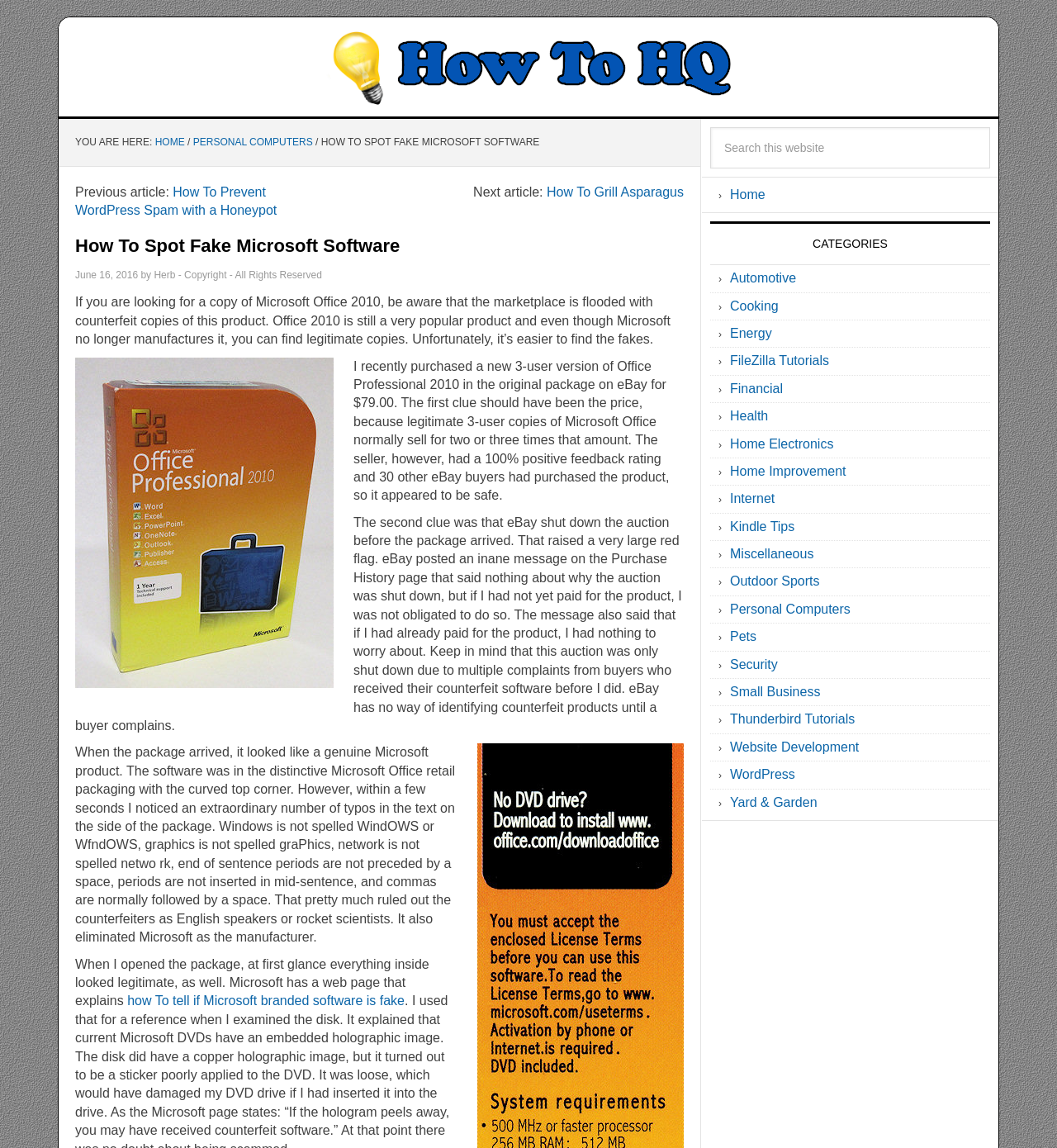Identify the bounding box coordinates of the area that should be clicked in order to complete the given instruction: "Click on the 'HOW TO HQ' link". The bounding box coordinates should be four float numbers between 0 and 1, i.e., [left, top, right, bottom].

[0.087, 0.022, 0.913, 0.094]